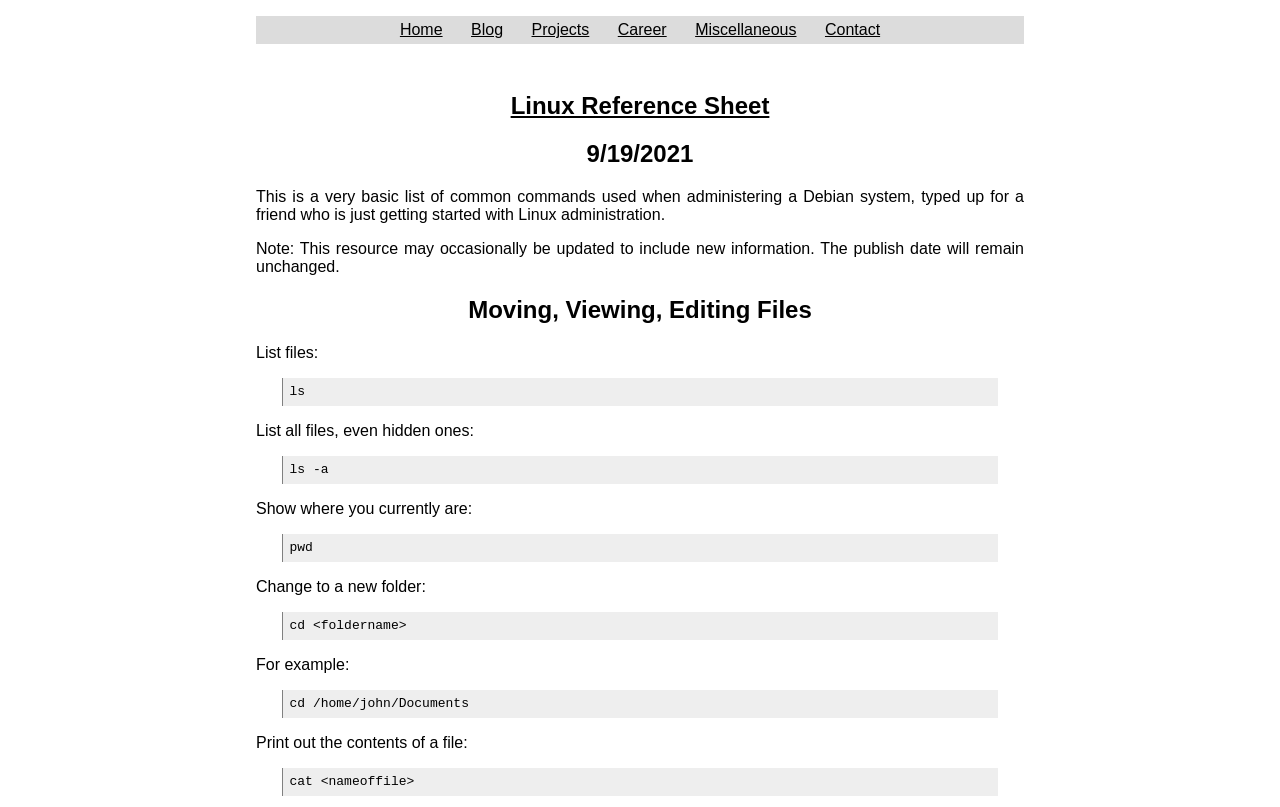What is the topic of the blog post?
We need a detailed and exhaustive answer to the question. Please elaborate.

The topic of the blog post can be determined by looking at the heading 'Linux Reference Sheet' which is located at the top of the page, indicating that the blog post is about a reference sheet for Linux.